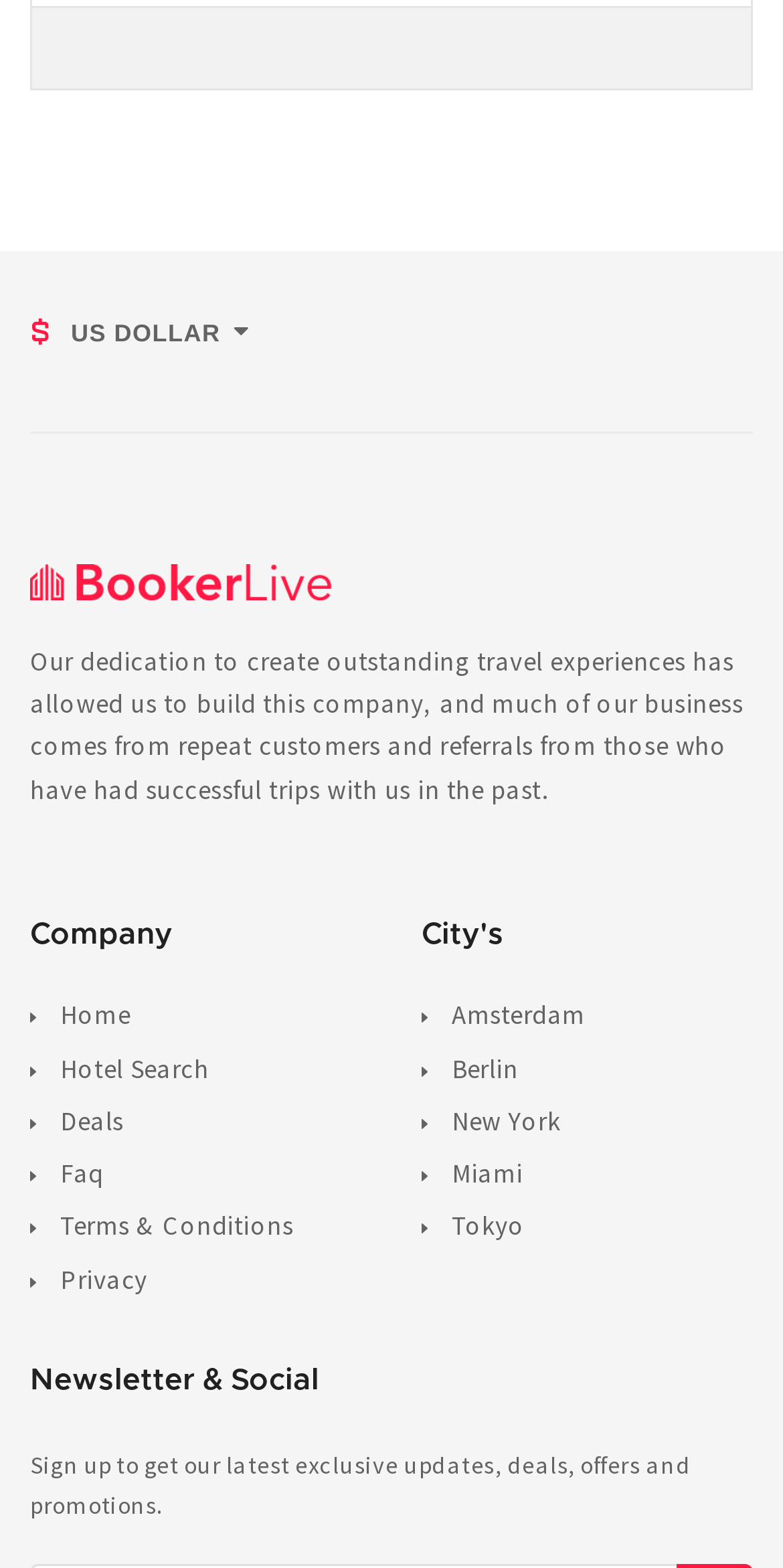Utilize the information from the image to answer the question in detail:
What cities are listed?

The link elements with OCR text such as 'Amsterdam', 'Berlin', 'New York', etc. suggest that these cities are listed on the webpage.